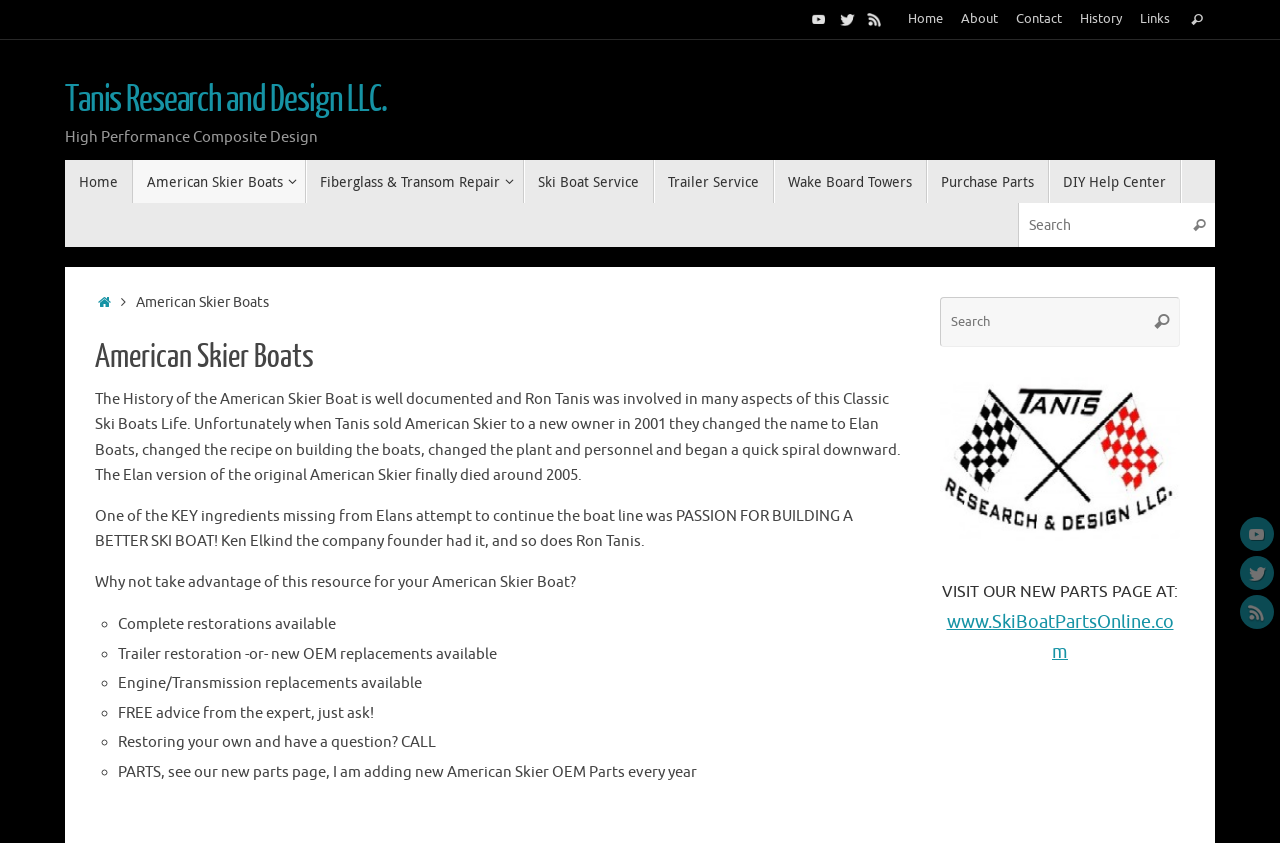Specify the bounding box coordinates for the region that must be clicked to perform the given instruction: "Learn about the history of American Skier Boats".

[0.841, 0.0, 0.88, 0.047]